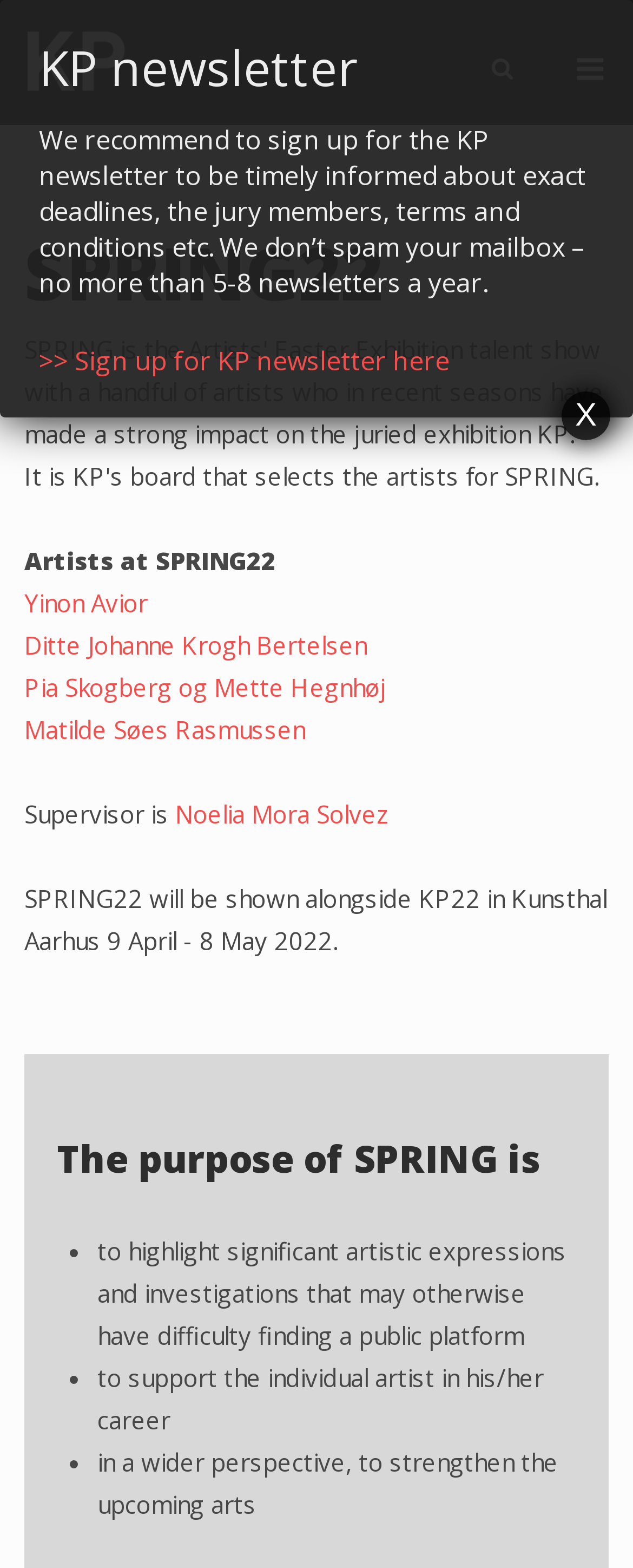Please mark the bounding box coordinates of the area that should be clicked to carry out the instruction: "Read about the purpose of SPRING".

[0.09, 0.718, 0.91, 0.76]